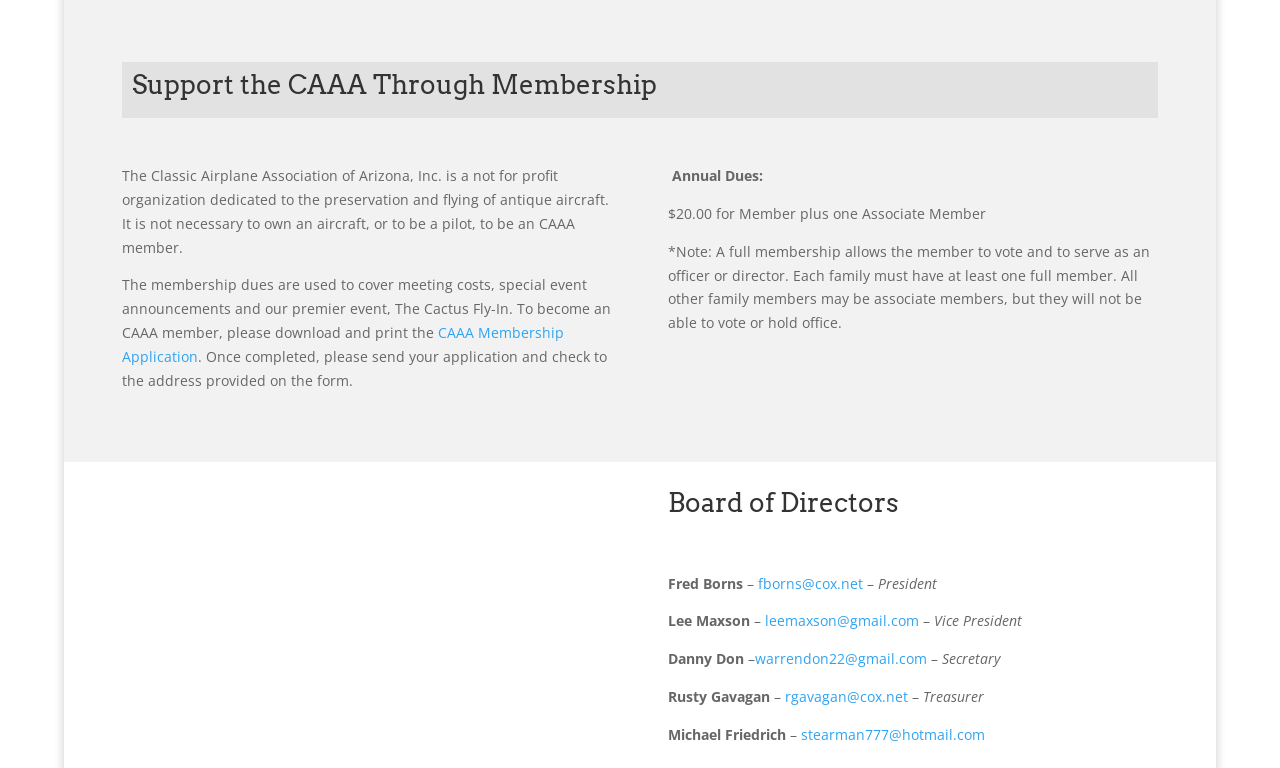Please respond to the question using a single word or phrase:
What is the title of the event mentioned on the webpage?

The Cactus Fly-In